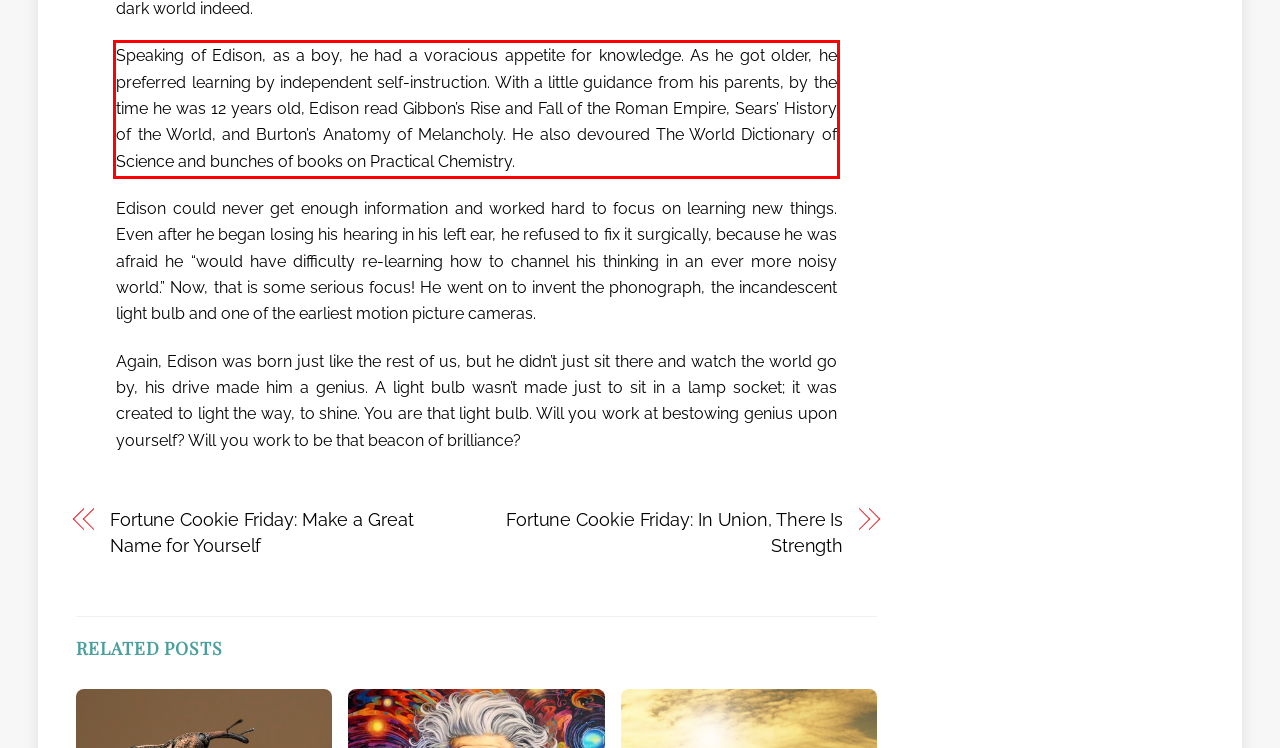Look at the provided screenshot of the webpage and perform OCR on the text within the red bounding box.

Speaking of Edison, as a boy, he had a voracious appetite for knowledge. As he got older, he preferred learning by independent self-instruction. With a little guidance from his parents, by the time he was 12 years old, Edison read Gibbon’s Rise and Fall of the Roman Empire, Sears’ History of the World, and Burton’s Anatomy of Melancholy. He also devoured The World Dictionary of Science and bunches of books on Practical Chemistry.